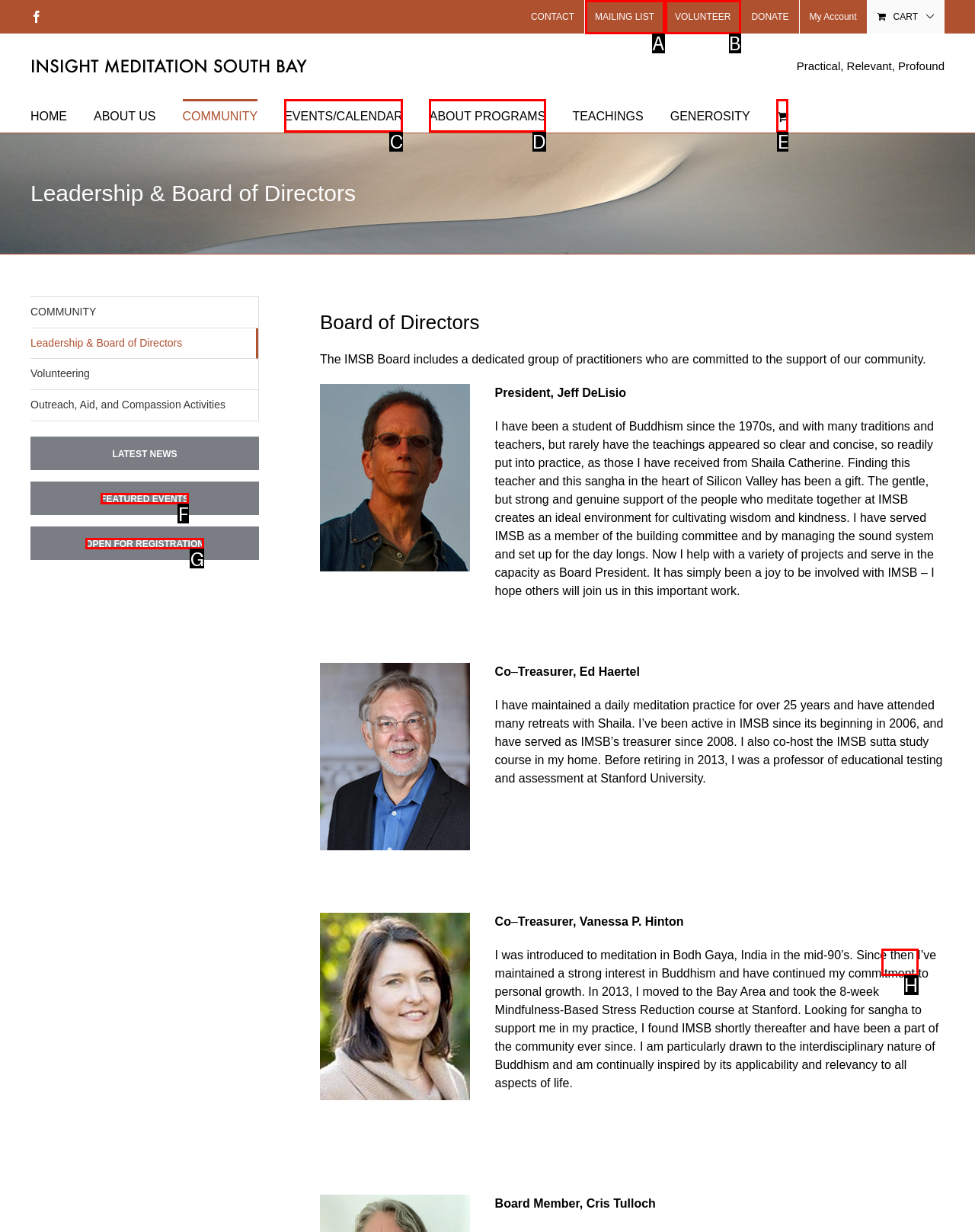From the given choices, determine which HTML element matches the description: Open for Registration. Reply with the appropriate letter.

G